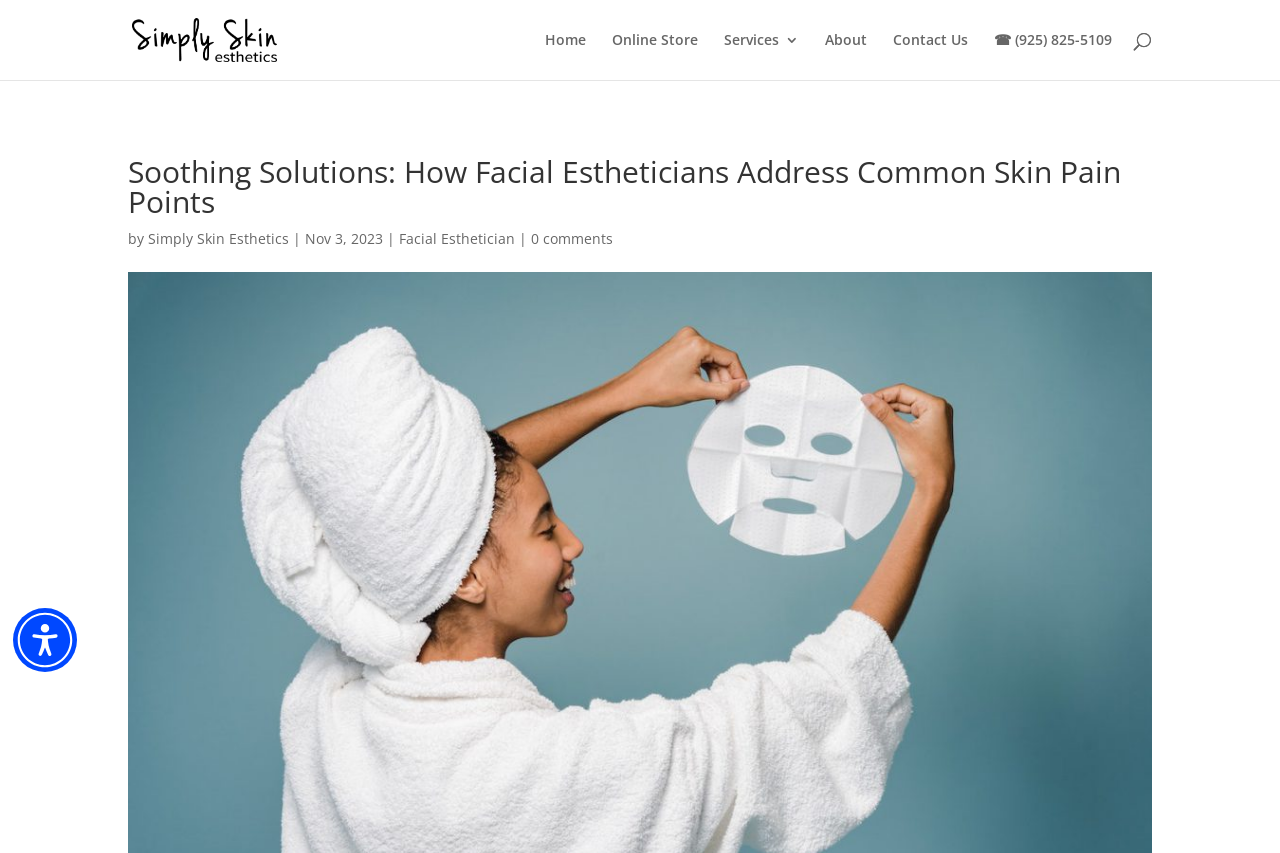Provide the bounding box coordinates of the area you need to click to execute the following instruction: "Go to DataCenterNews".

None